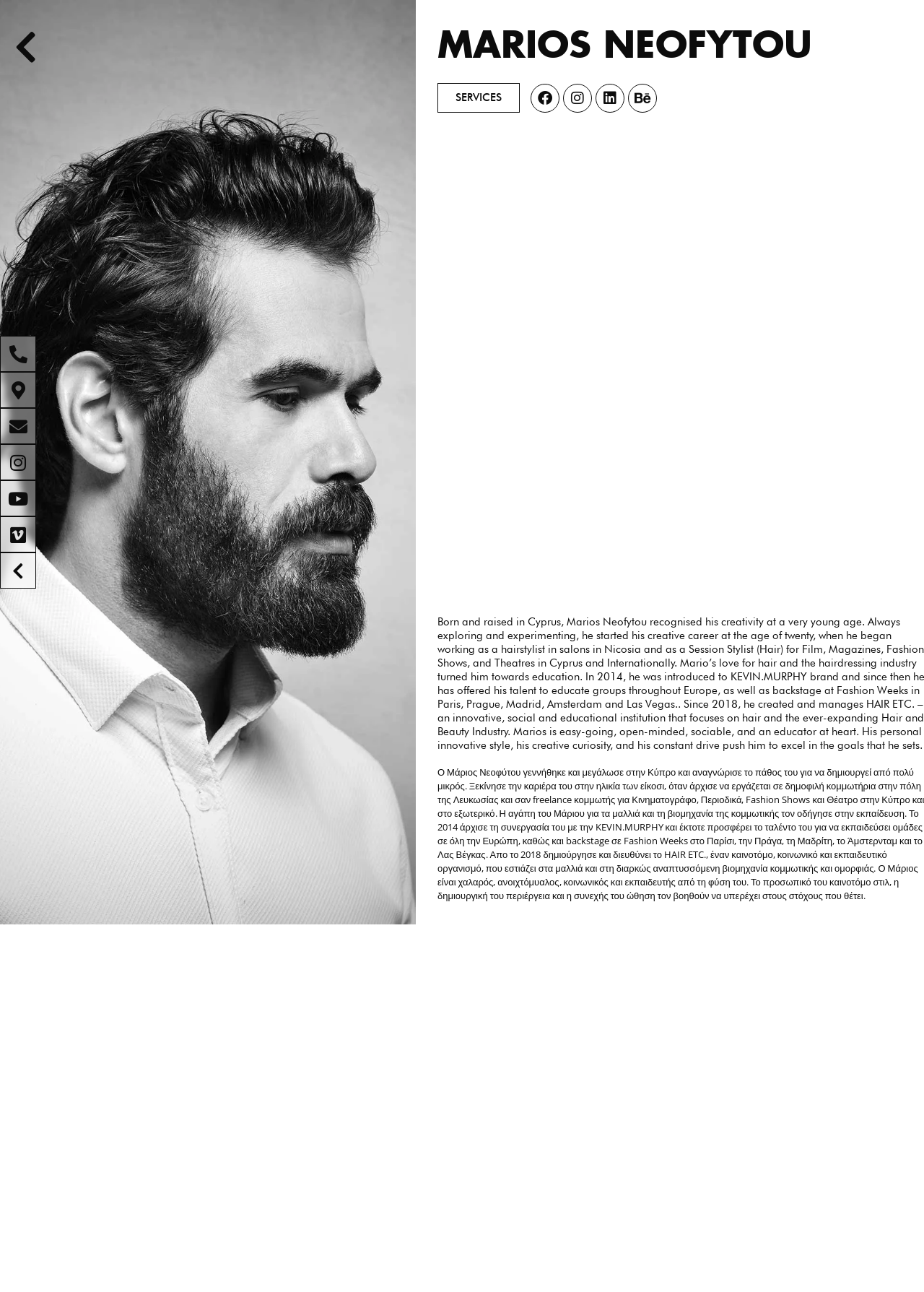Please provide a comprehensive response to the question based on the details in the image: What is the name of the studio?

The name of the studio can be found in the root element 'Marios Neofytou - HAIR ETC. STUDIO', which indicates that it is the name of the studio being referred to.